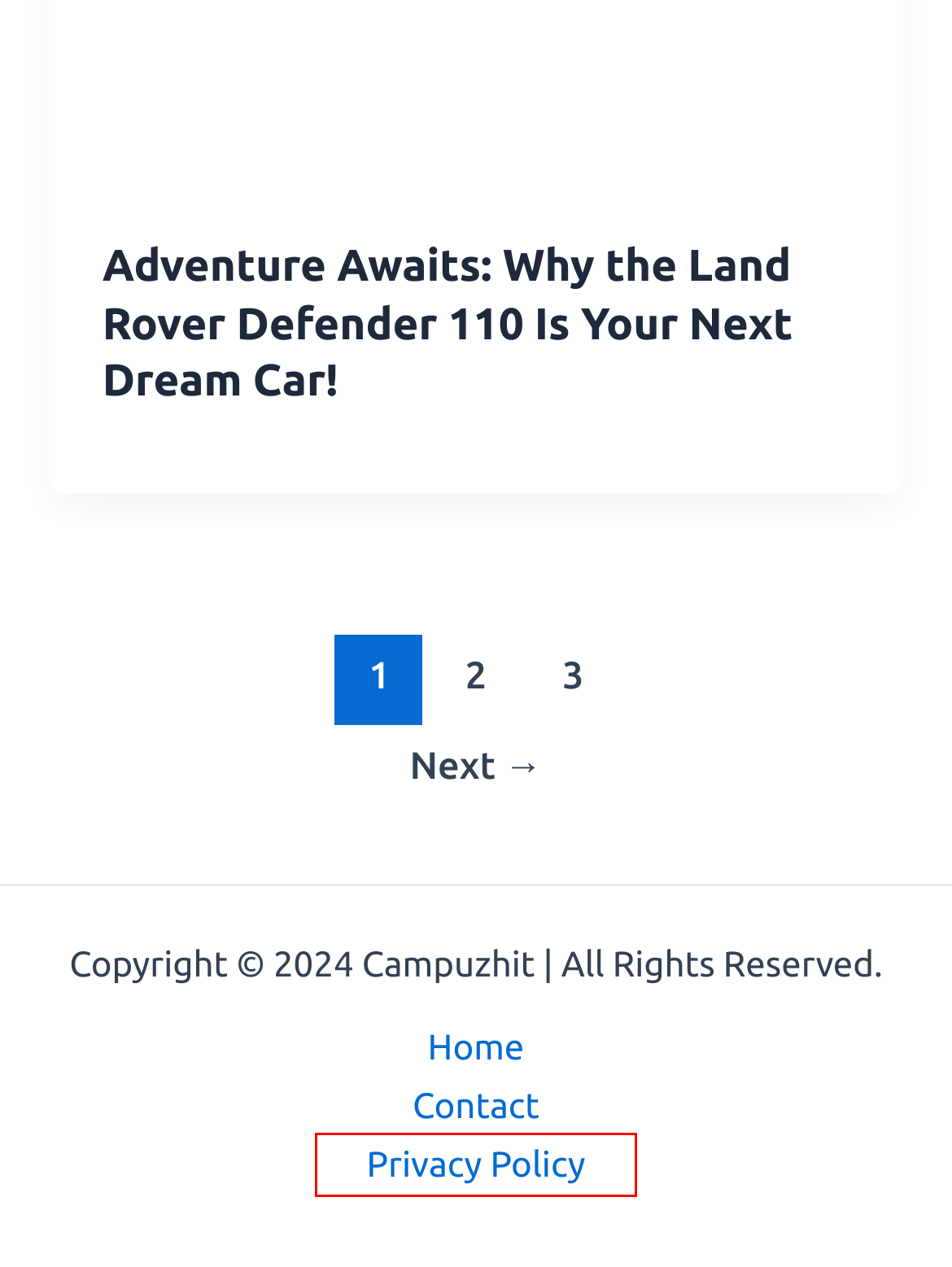You are provided a screenshot of a webpage featuring a red bounding box around a UI element. Choose the webpage description that most accurately represents the new webpage after clicking the element within the red bounding box. Here are the candidates:
A. 2024 Exclusive: Insider's Guide to the Nigerian Car Market's Hottest Picks! - Campuzhit
B. Privacy Policy - Campuzhit
C. Adventure Awaits: Why the Land Rover Defender 110 Is Your Next Dream Car! - Campuzhit
D. Campuzhit - Page 2 of 3 - Car Talk, Car Love, Car Life
E. Contact - Campuzhit
F. Campuzhit - Page 3 of 3 - Car Talk, Car Love, Car Life
G. Discover the Top 5 Unbelievably Affordable Cars Made Right Here in Nigeria! - Campuzhit
H. The Secret Behind Nigeria's Obsession with the Toyota Corolla in 2024 Revealed! - Campuzhit

B